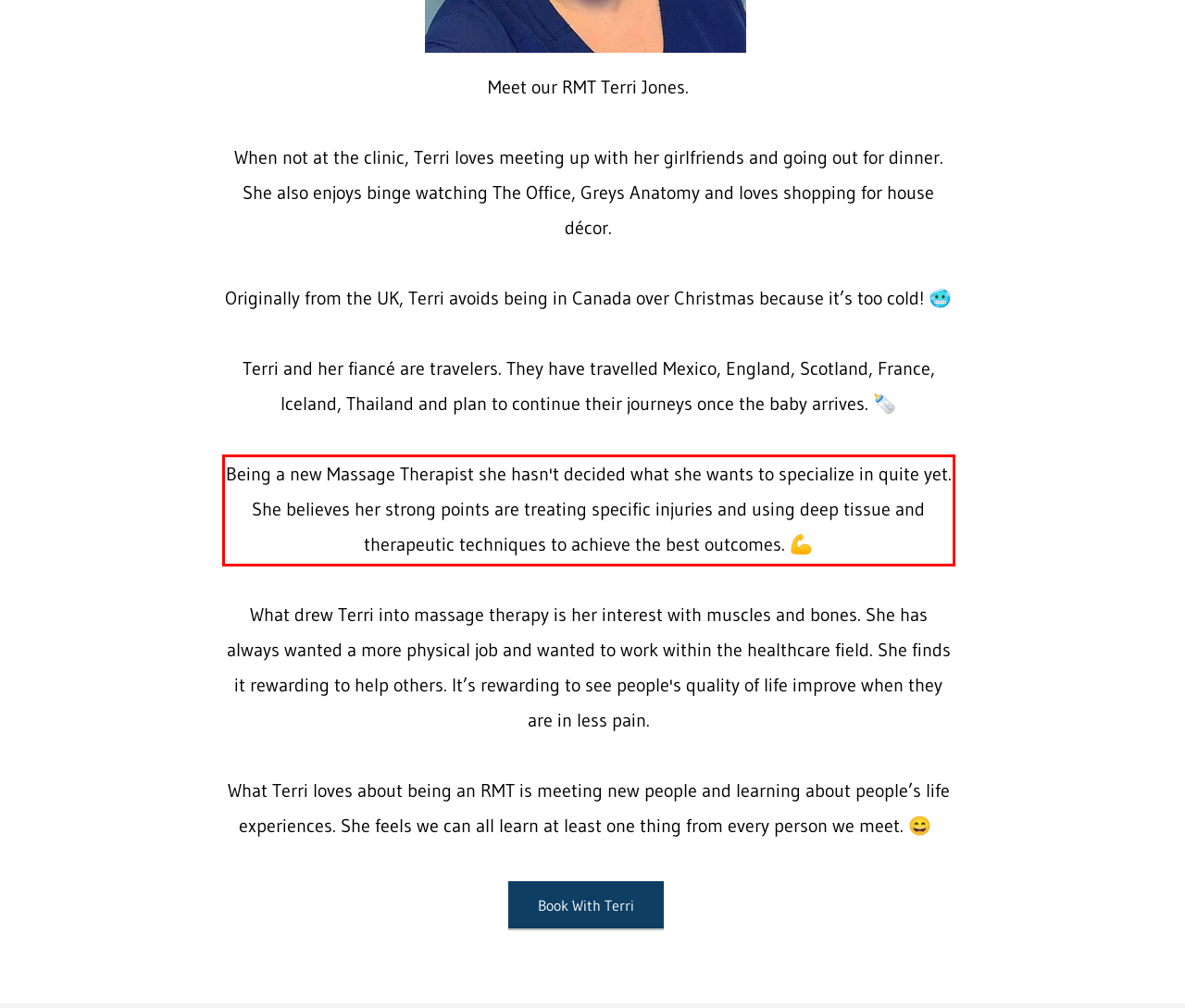You are provided with a screenshot of a webpage containing a red bounding box. Please extract the text enclosed by this red bounding box.

Being a new Massage Therapist she hasn't decided what she wants to specialize in quite yet. She believes her strong points are treating specific injuries and using deep tissue and therapeutic techniques to achieve the best outcomes. 💪